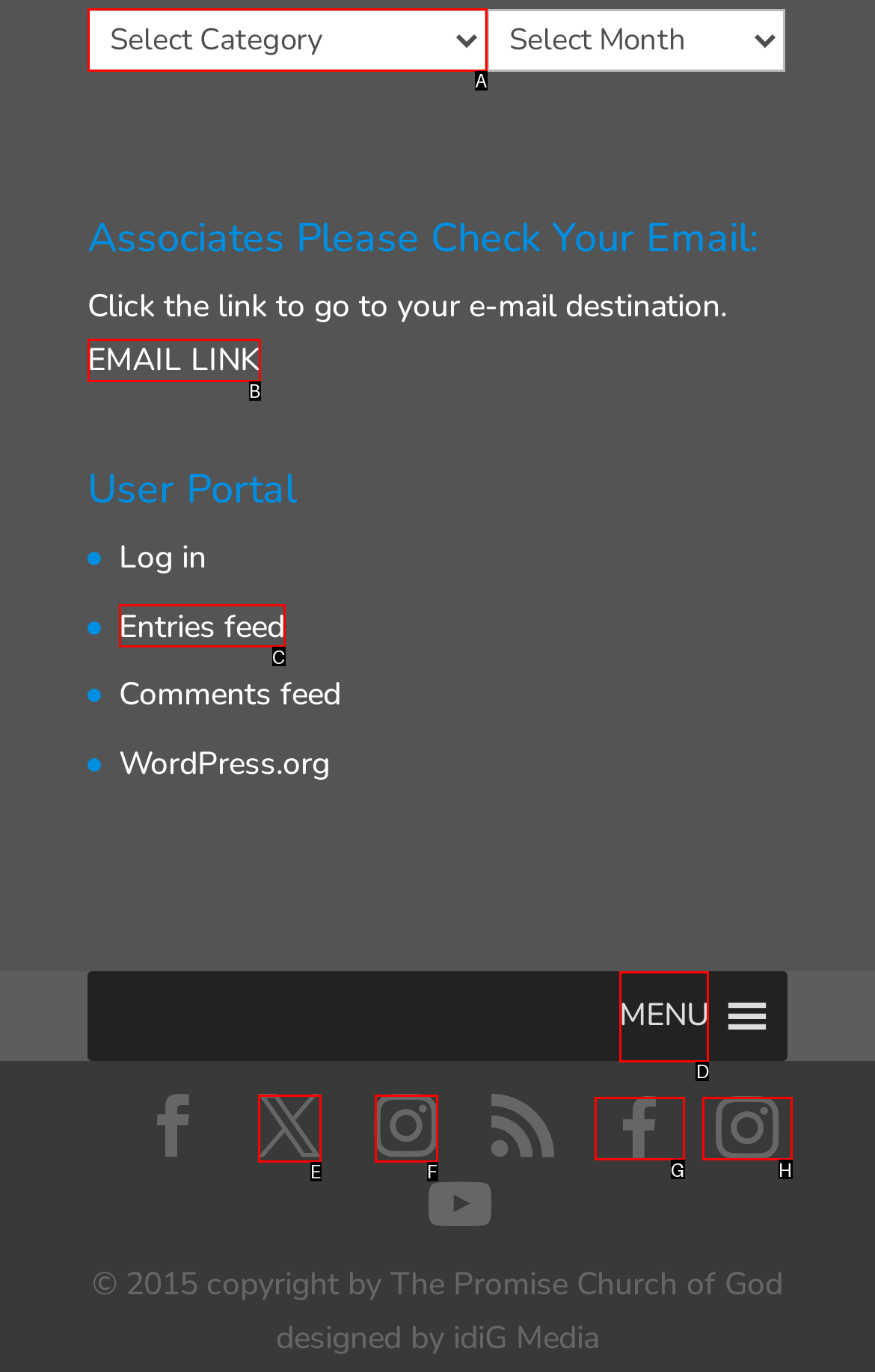Figure out which option to click to perform the following task: Open menu
Provide the letter of the correct option in your response.

D